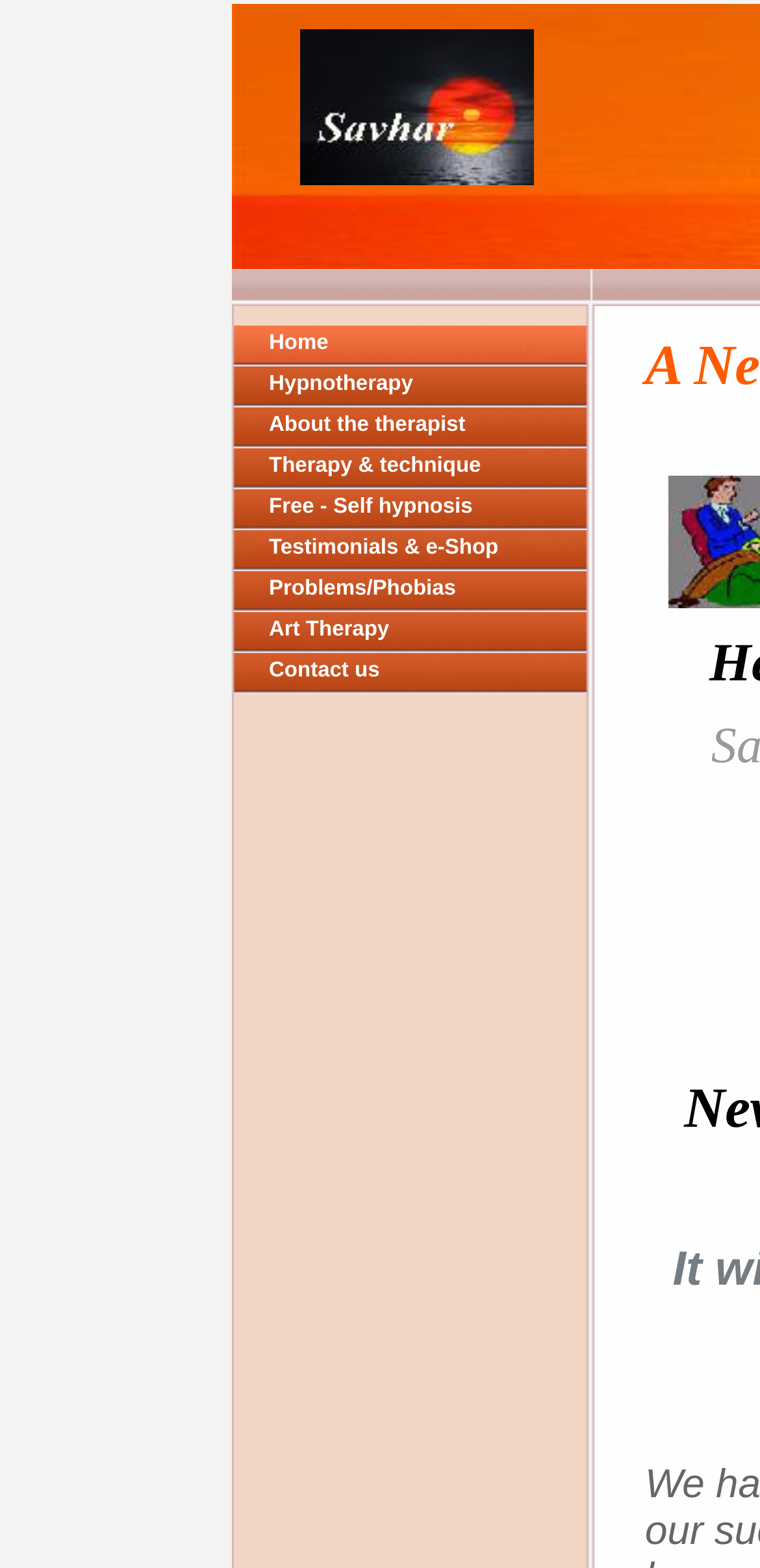Please find the bounding box coordinates of the element that needs to be clicked to perform the following instruction: "Explore Botswana safari destination". The bounding box coordinates should be four float numbers between 0 and 1, represented as [left, top, right, bottom].

None